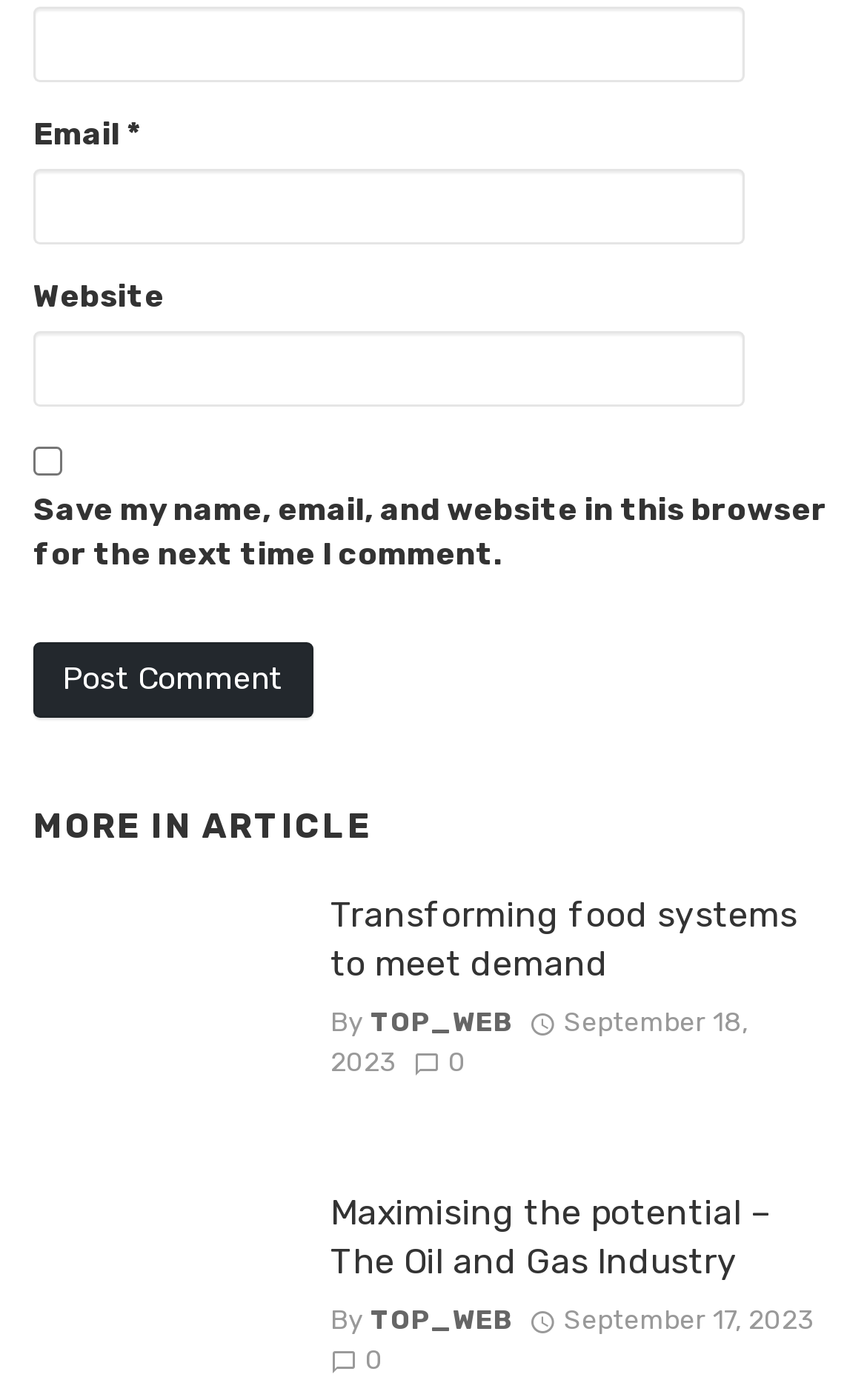Determine the bounding box for the described UI element: "parent_node: Name * name="author"".

[0.038, 0.004, 0.859, 0.058]